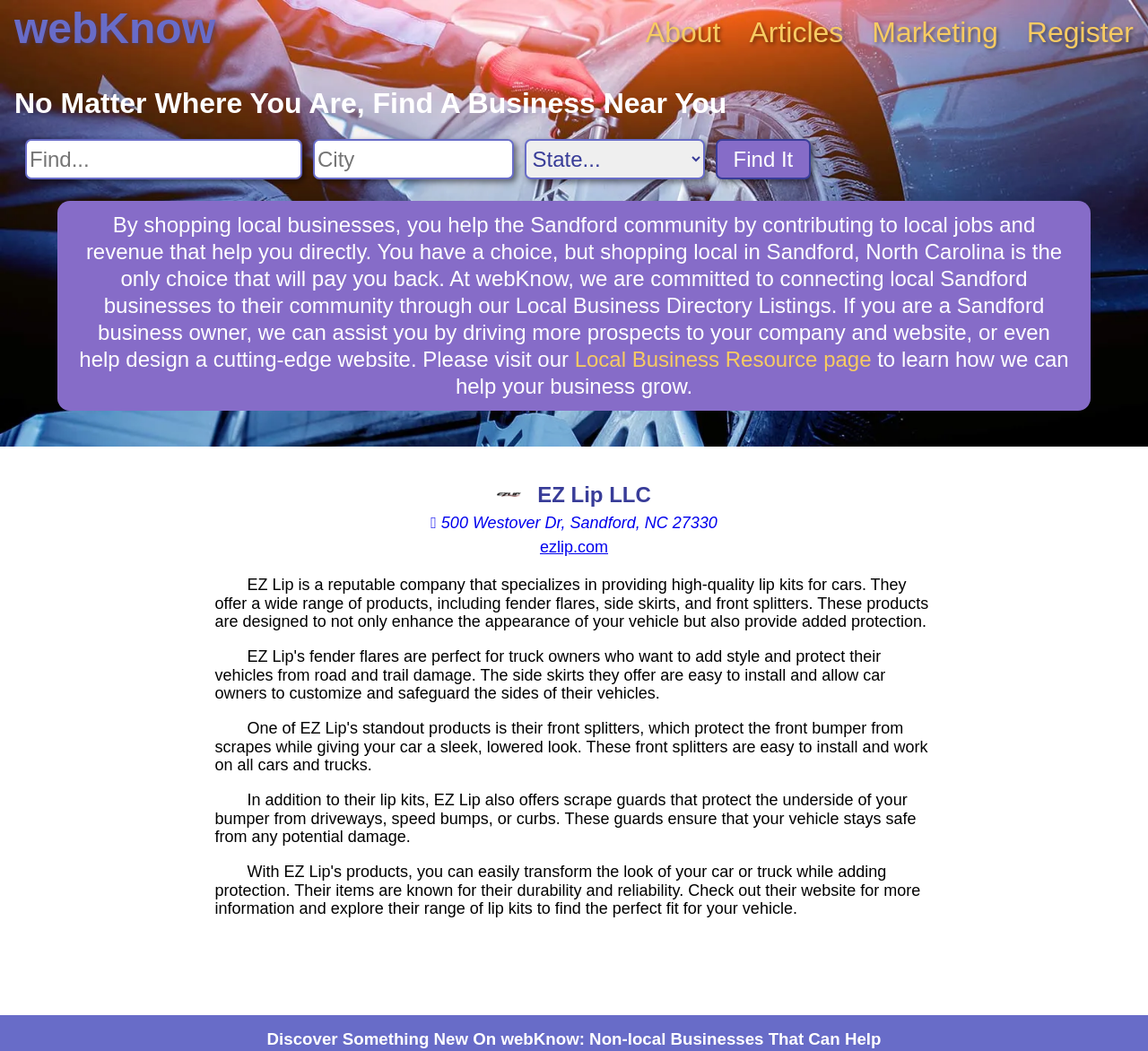Please identify the bounding box coordinates of the area that needs to be clicked to fulfill the following instruction: "Click on About."

[0.562, 0.016, 0.628, 0.047]